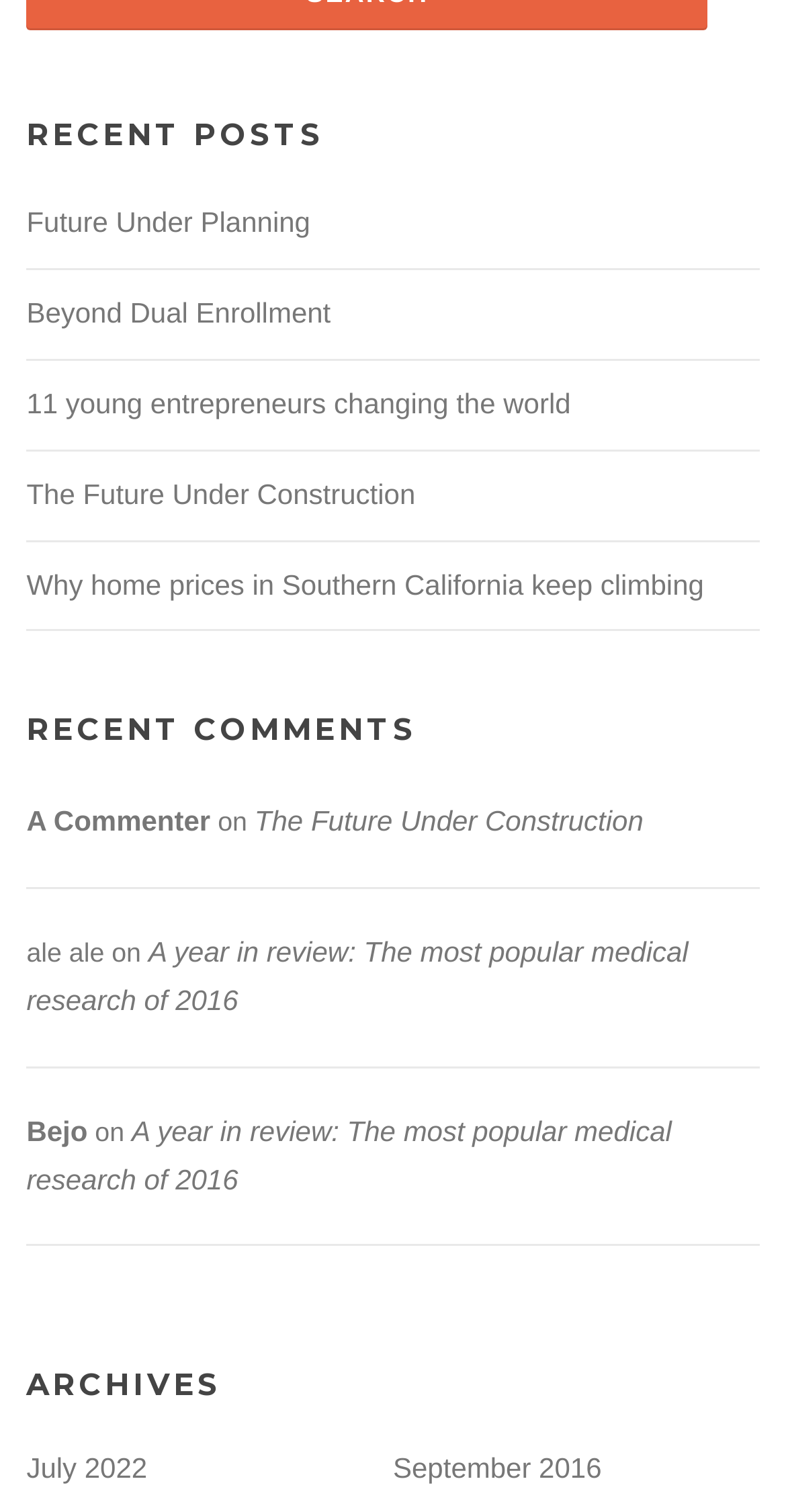Find the bounding box coordinates of the element I should click to carry out the following instruction: "read article about young entrepreneurs".

[0.034, 0.256, 0.726, 0.277]